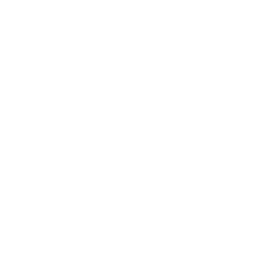What are the preferred conditions for the lily mix?
Please provide a comprehensive and detailed answer to the question.

The floral arrangement thrives in conditions of full sun to partial shade, making it a perfect option for gardens or as cut flowers.